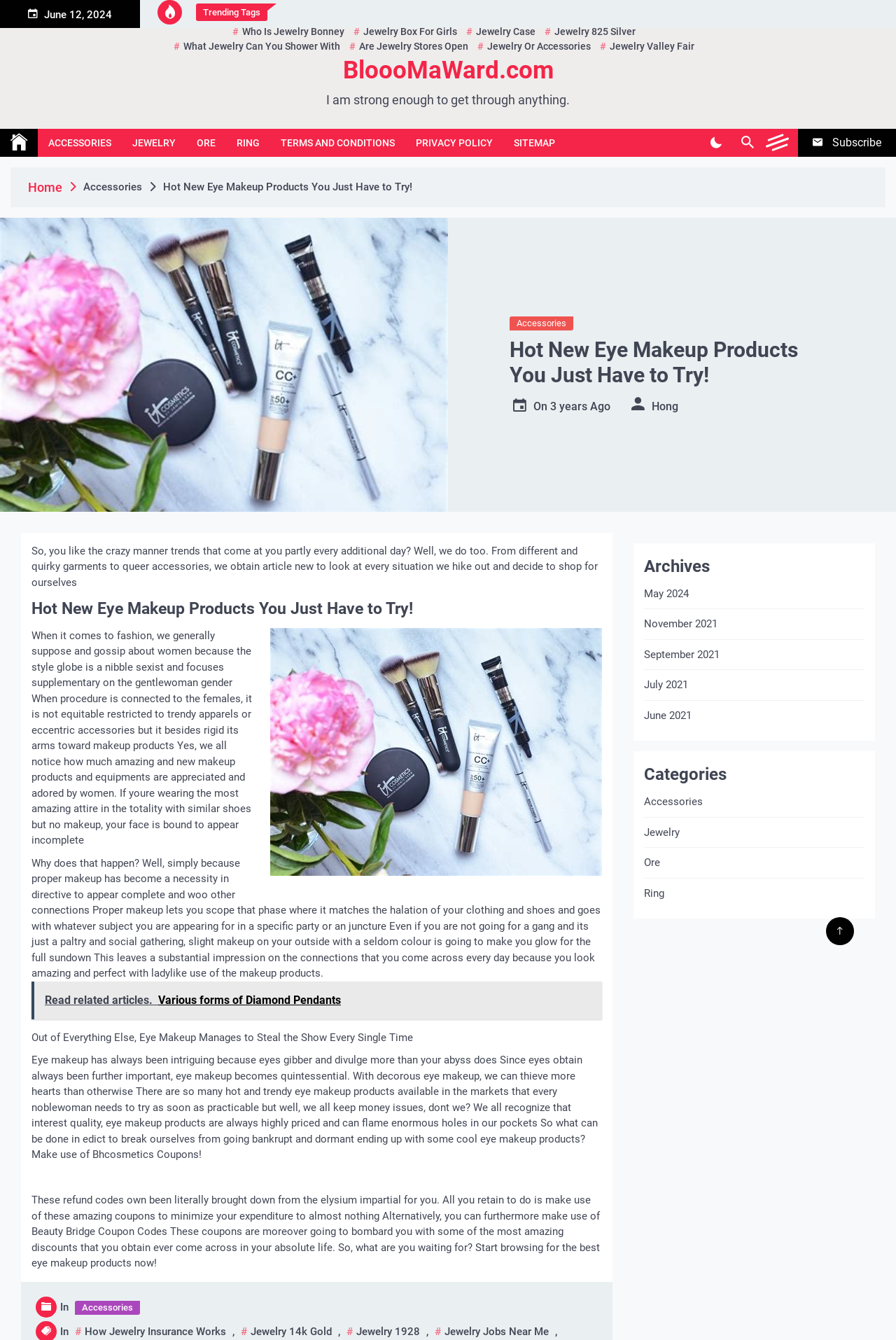Could you highlight the region that needs to be clicked to execute the instruction: "view more from PFI Yearbook Magazine"?

None